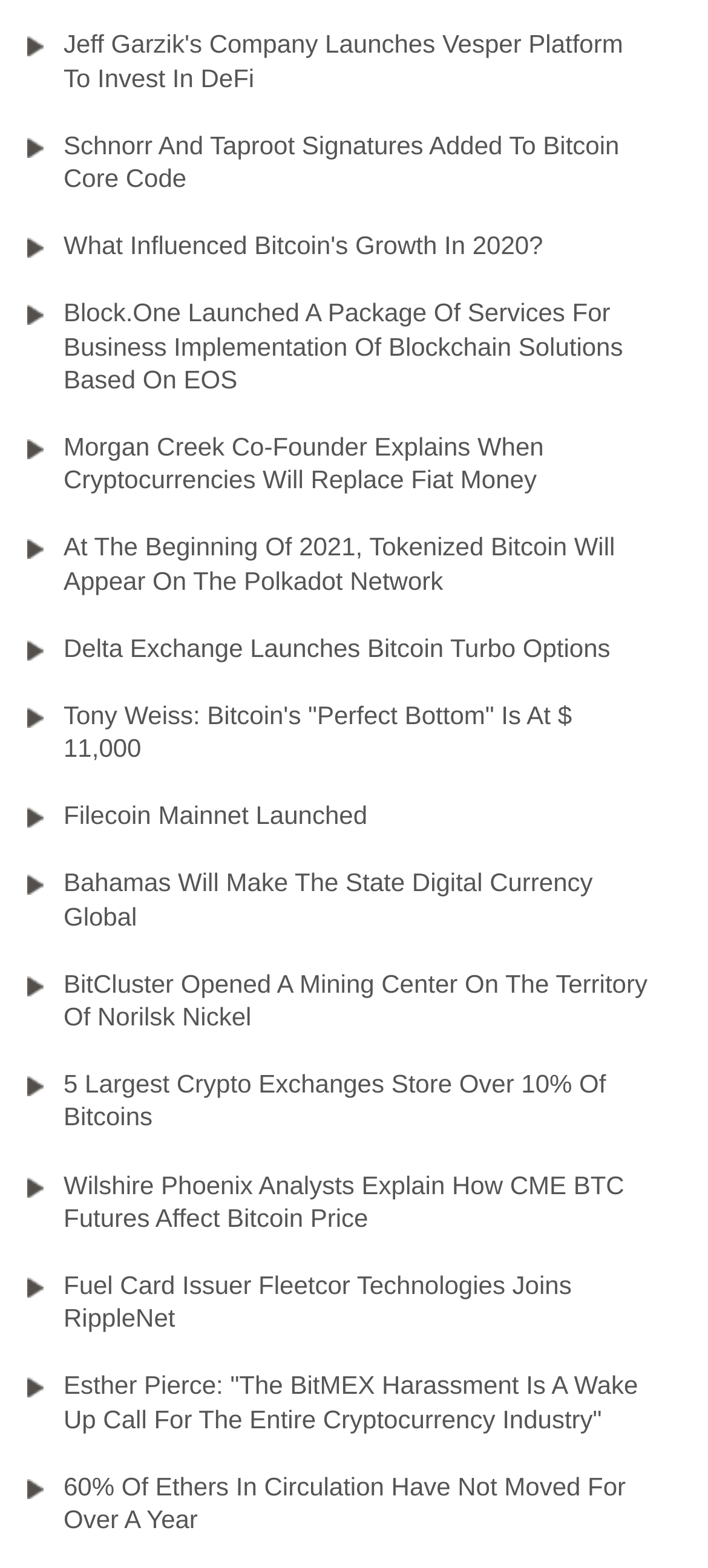What is the title of the first link?
Carefully analyze the image and provide a thorough answer to the question.

The first link on the webpage has the title 'Jeff Garzik's Company Launches Vesper Platform To Invest In DeFi', which suggests that it is an article about Jeff Garzik's company launching a new platform for investing in DeFi.